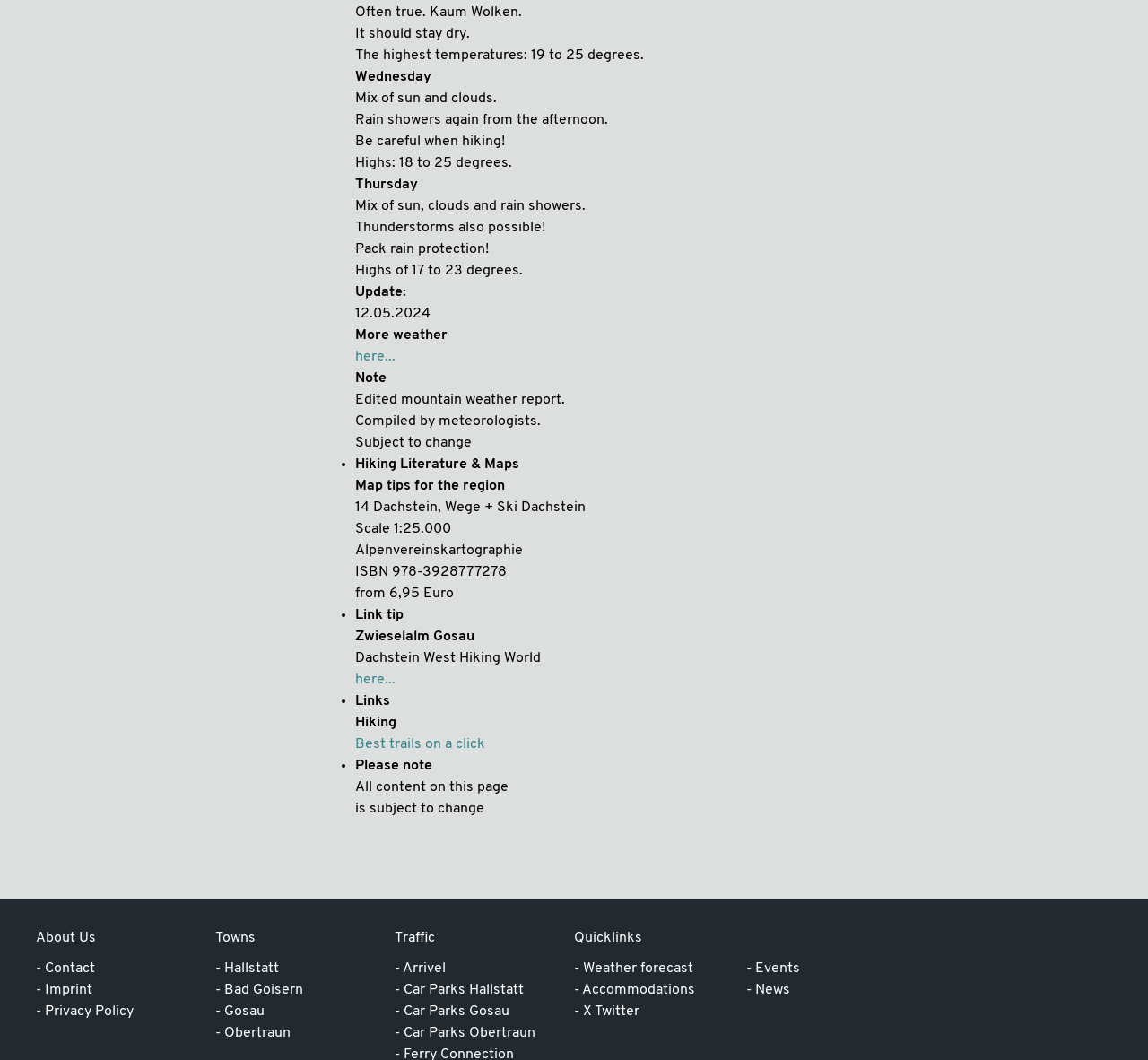Specify the bounding box coordinates of the element's area that should be clicked to execute the given instruction: "Contact us". The coordinates should be four float numbers between 0 and 1, i.e., [left, top, right, bottom].

[0.039, 0.907, 0.083, 0.92]